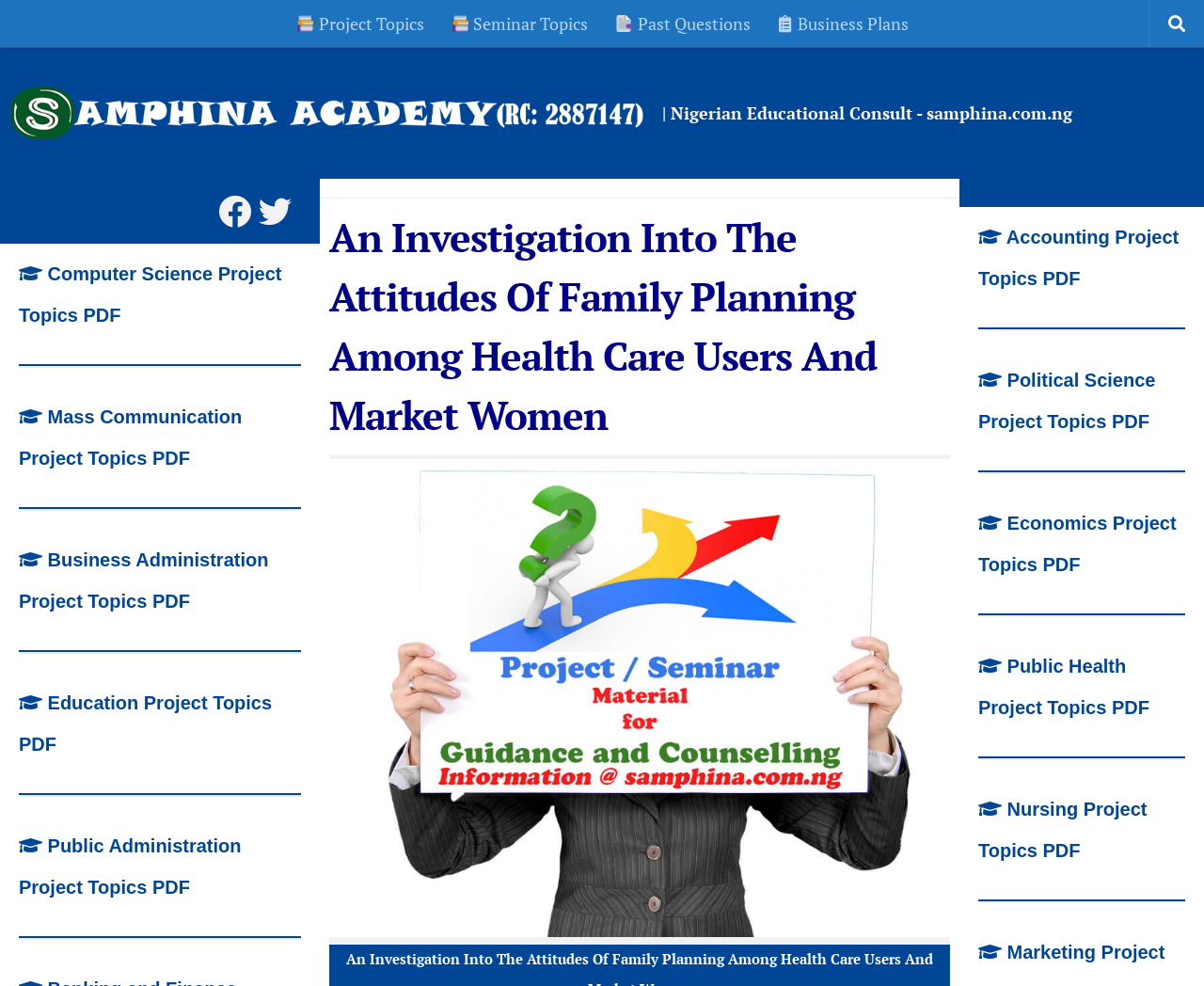Refer to the image and answer the question with as much detail as possible: How many project topics are listed on the webpage?

I counted the number of links with 'Project Topics PDF' in their text. There are 10 such links, each corresponding to a different field of study, such as Computer Science, Mass Communication, Business Administration, and so on.